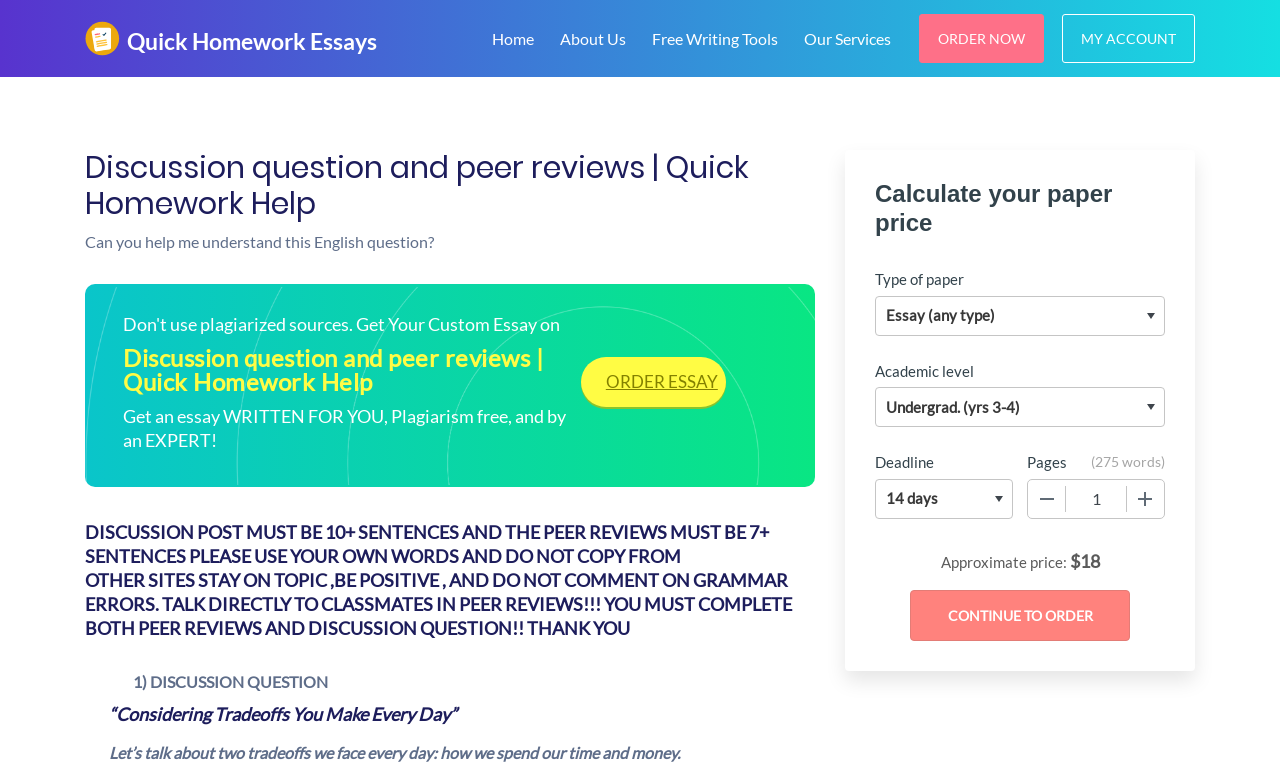Analyze the image and give a detailed response to the question:
What is the minimum number of sentences required for a discussion post?

The minimum number of sentences required for a discussion post can be determined by looking at the instructions provided on the webpage, which state 'DISCUSSION POST MUST BE 10+ SENTENCES...'